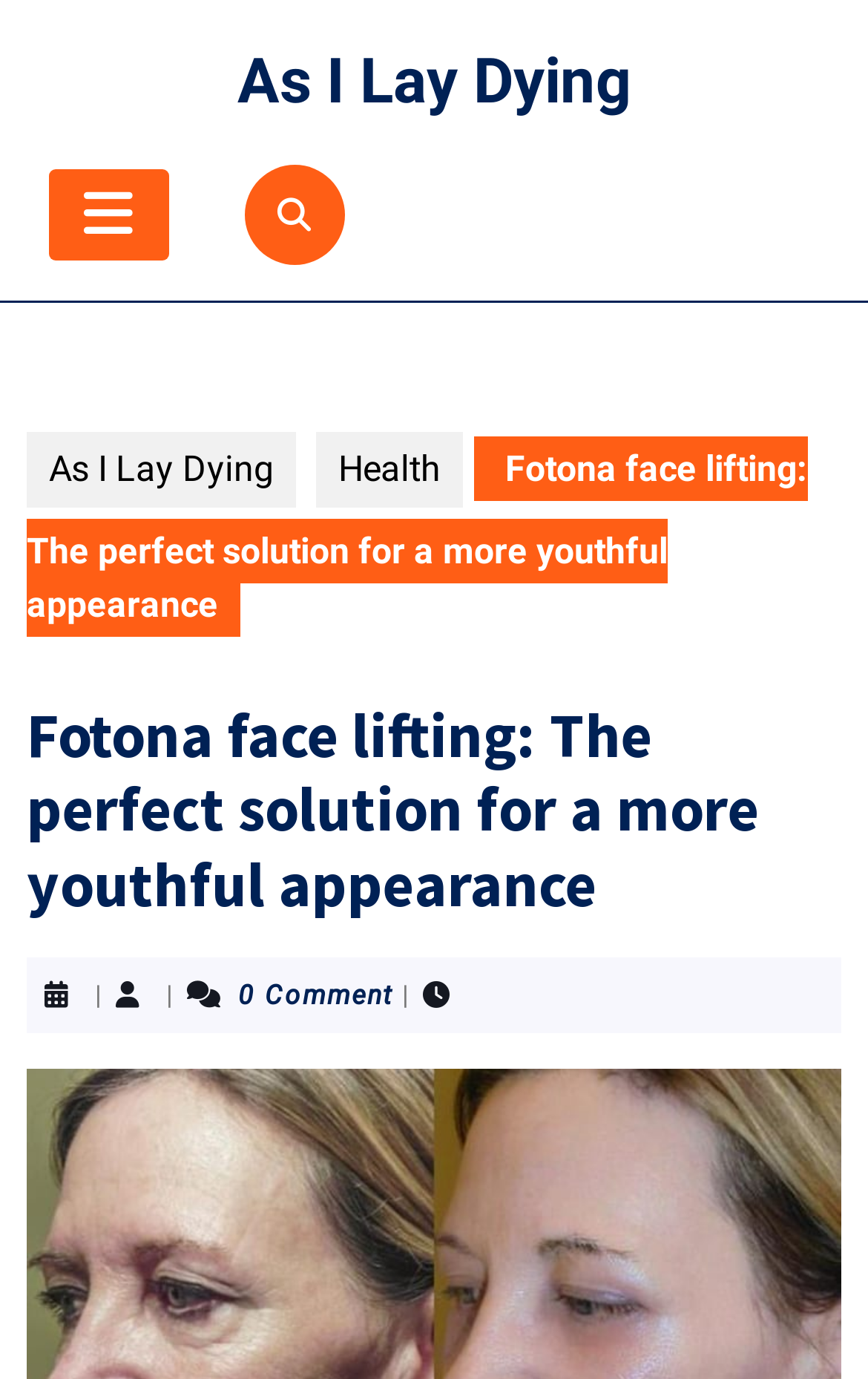Use a single word or phrase to answer the question:
How many categories are listed?

2